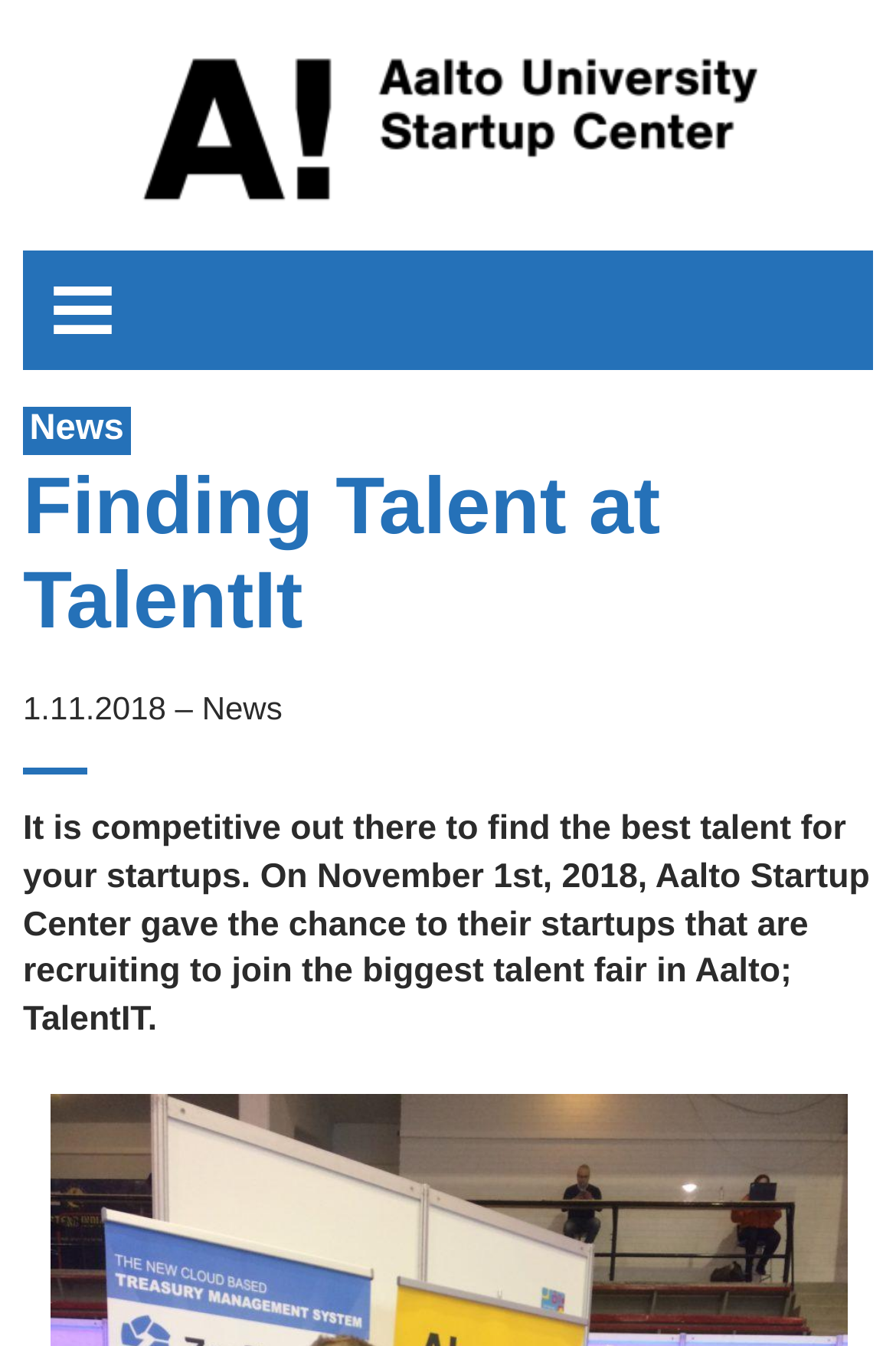What is the name of the talent fair?
Identify the answer in the screenshot and reply with a single word or phrase.

TalentIT